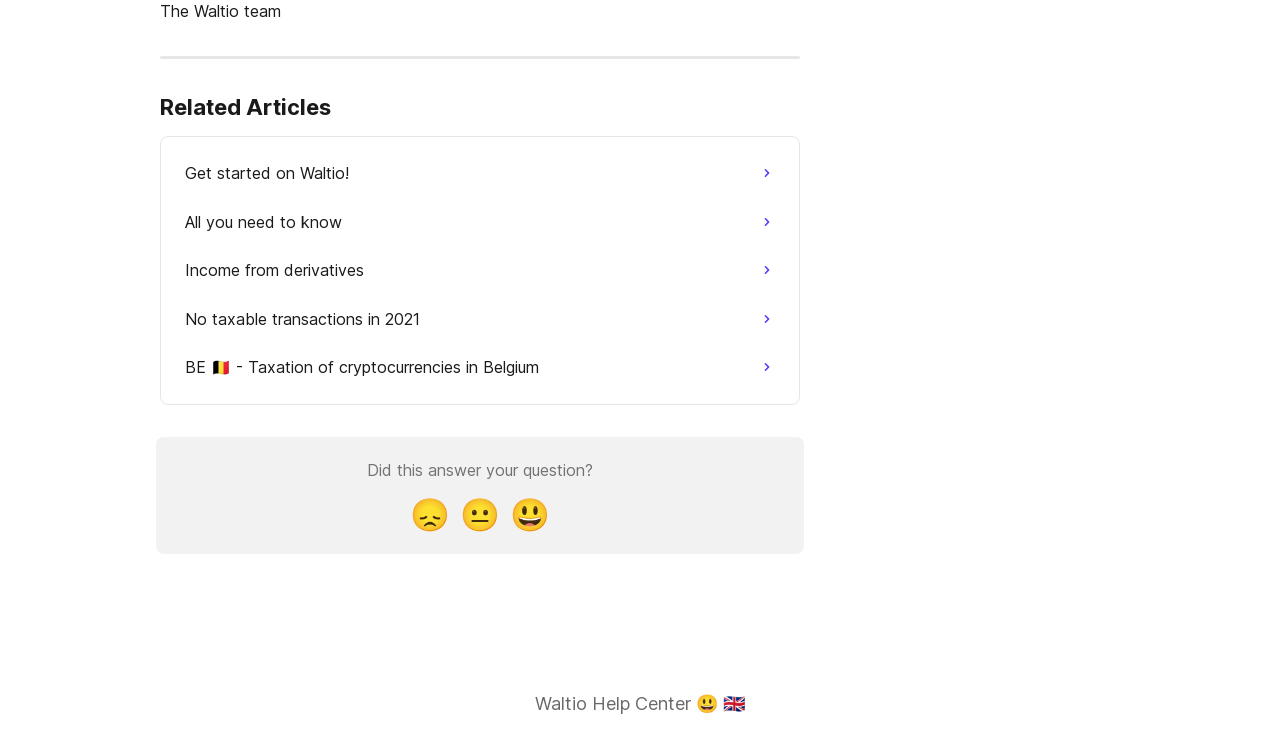What is the text of the last link?
Using the visual information, respond with a single word or phrase.

Waltio Help Center 😃 🇬🇧